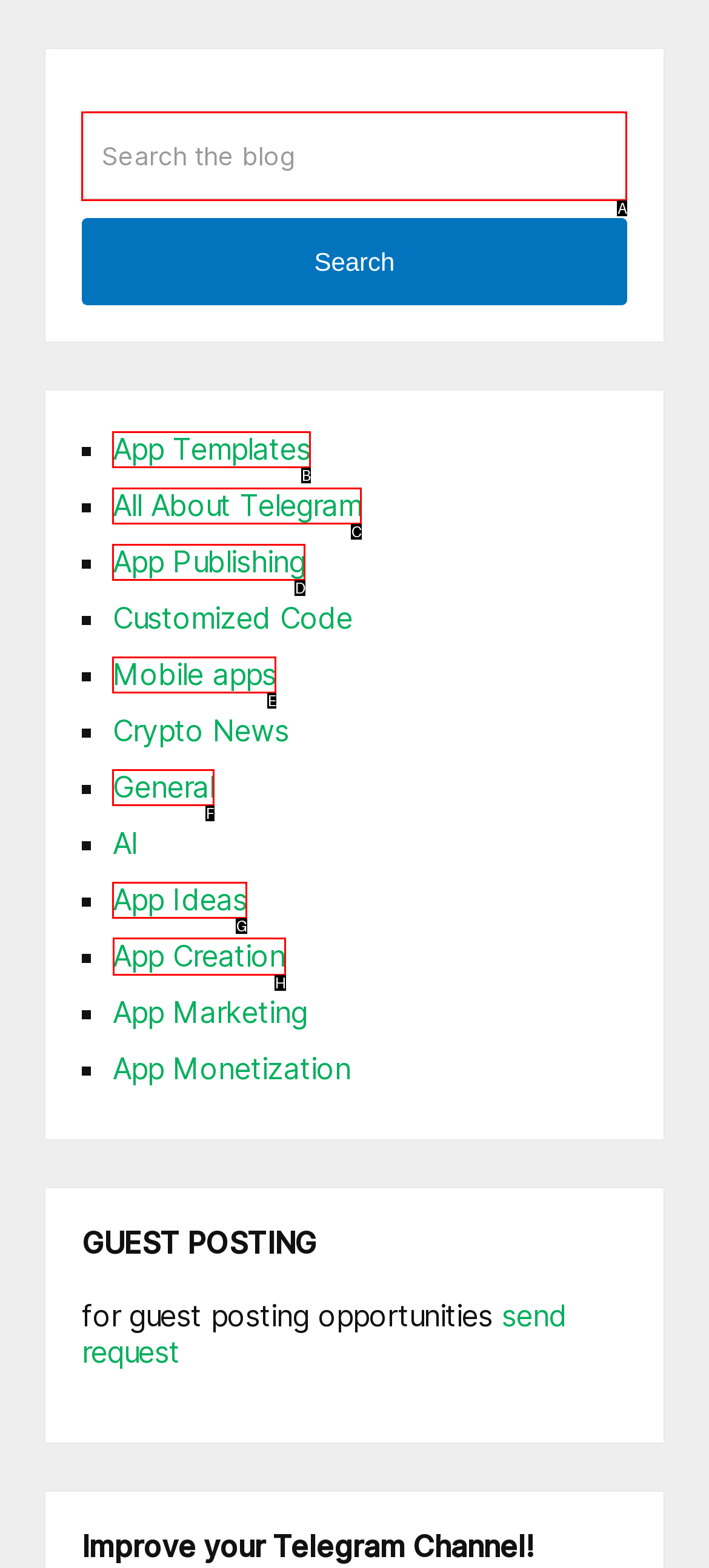Find the option you need to click to complete the following instruction: View Lewiston Mass Shooting article
Answer with the corresponding letter from the choices given directly.

None